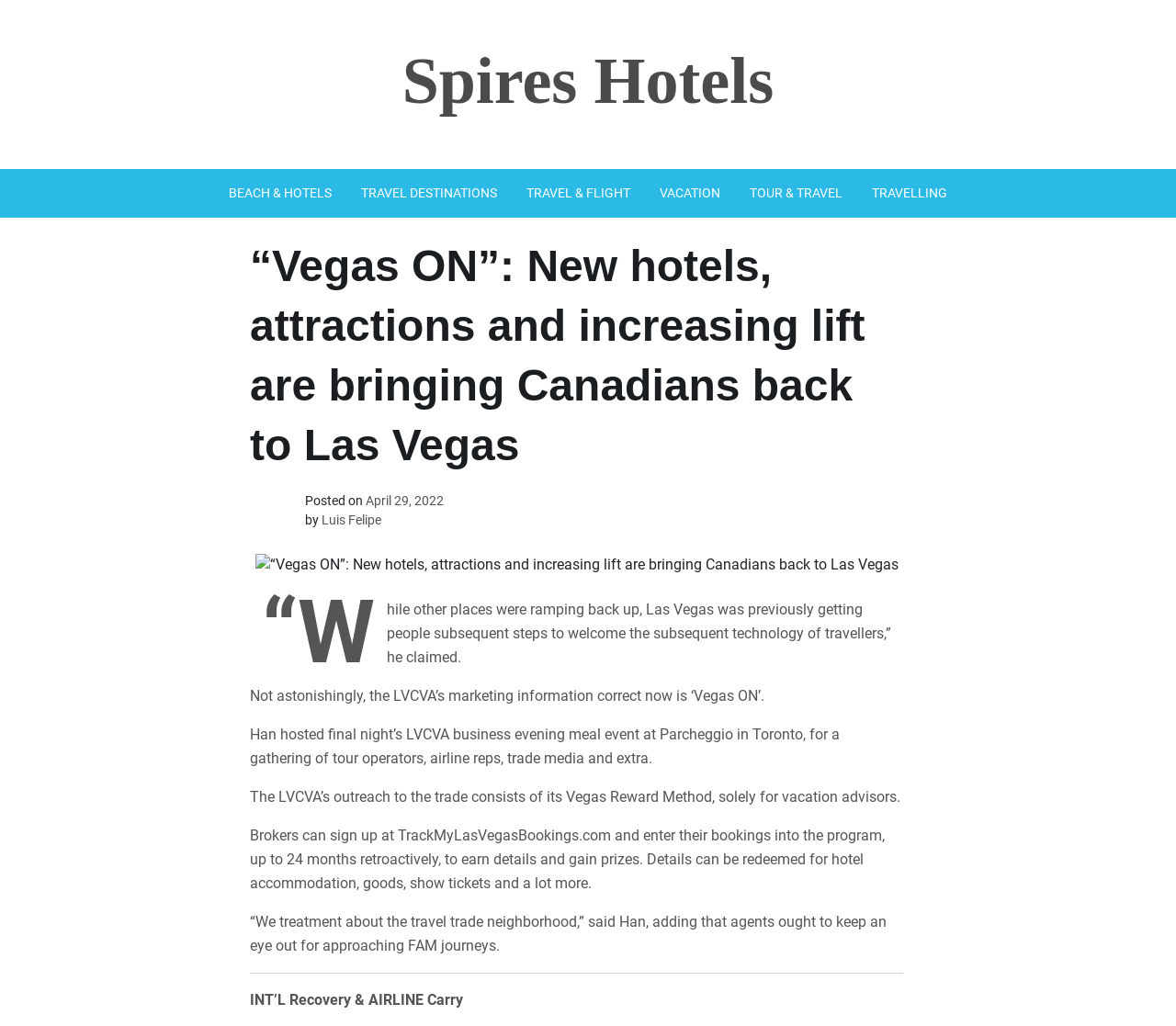Please determine the bounding box coordinates of the area that needs to be clicked to complete this task: 'Click on Spires Hotels'. The coordinates must be four float numbers between 0 and 1, formatted as [left, top, right, bottom].

[0.342, 0.043, 0.658, 0.115]